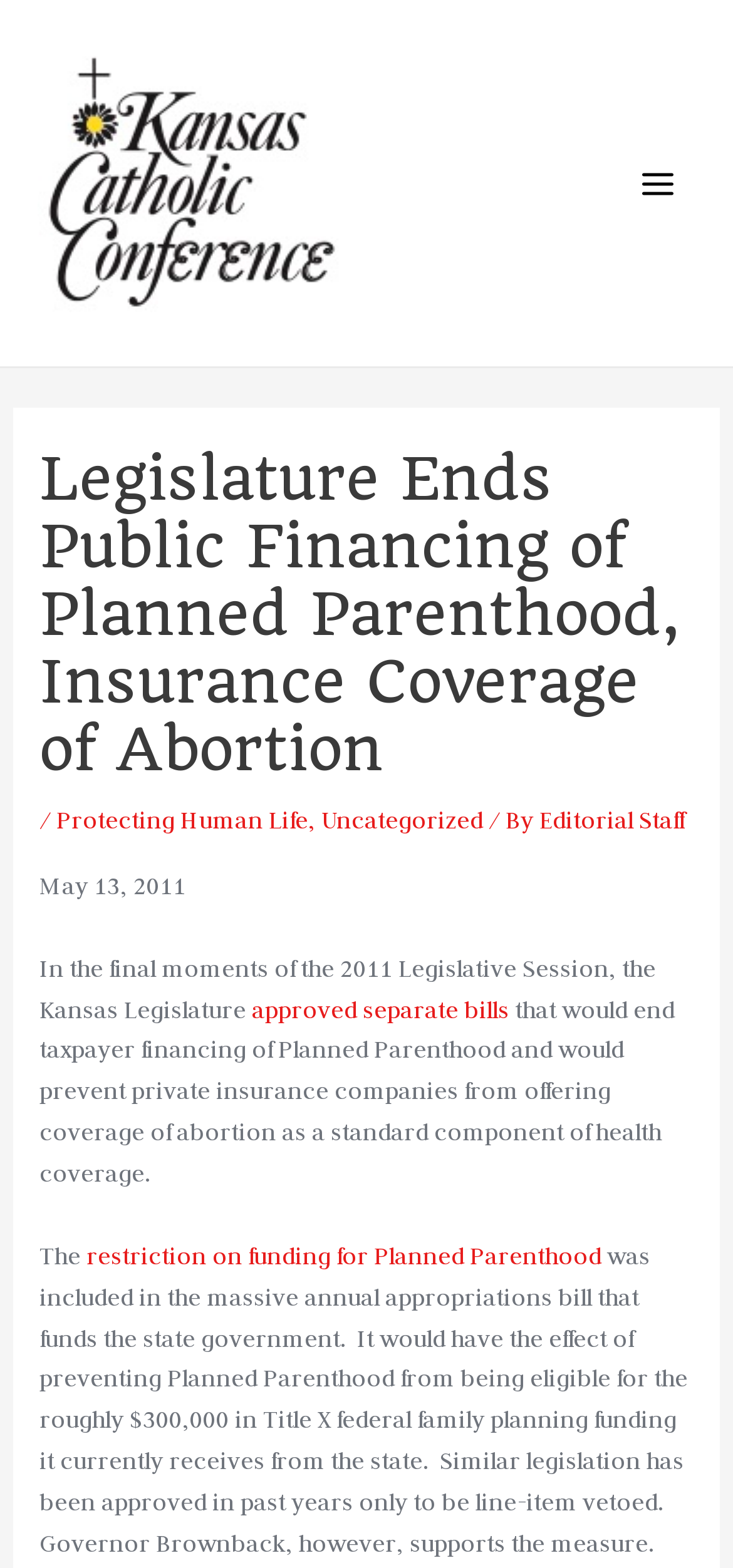Extract the bounding box coordinates for the described element: "What Is the Integral Approach?". The coordinates should be represented as four float numbers between 0 and 1: [left, top, right, bottom].

None